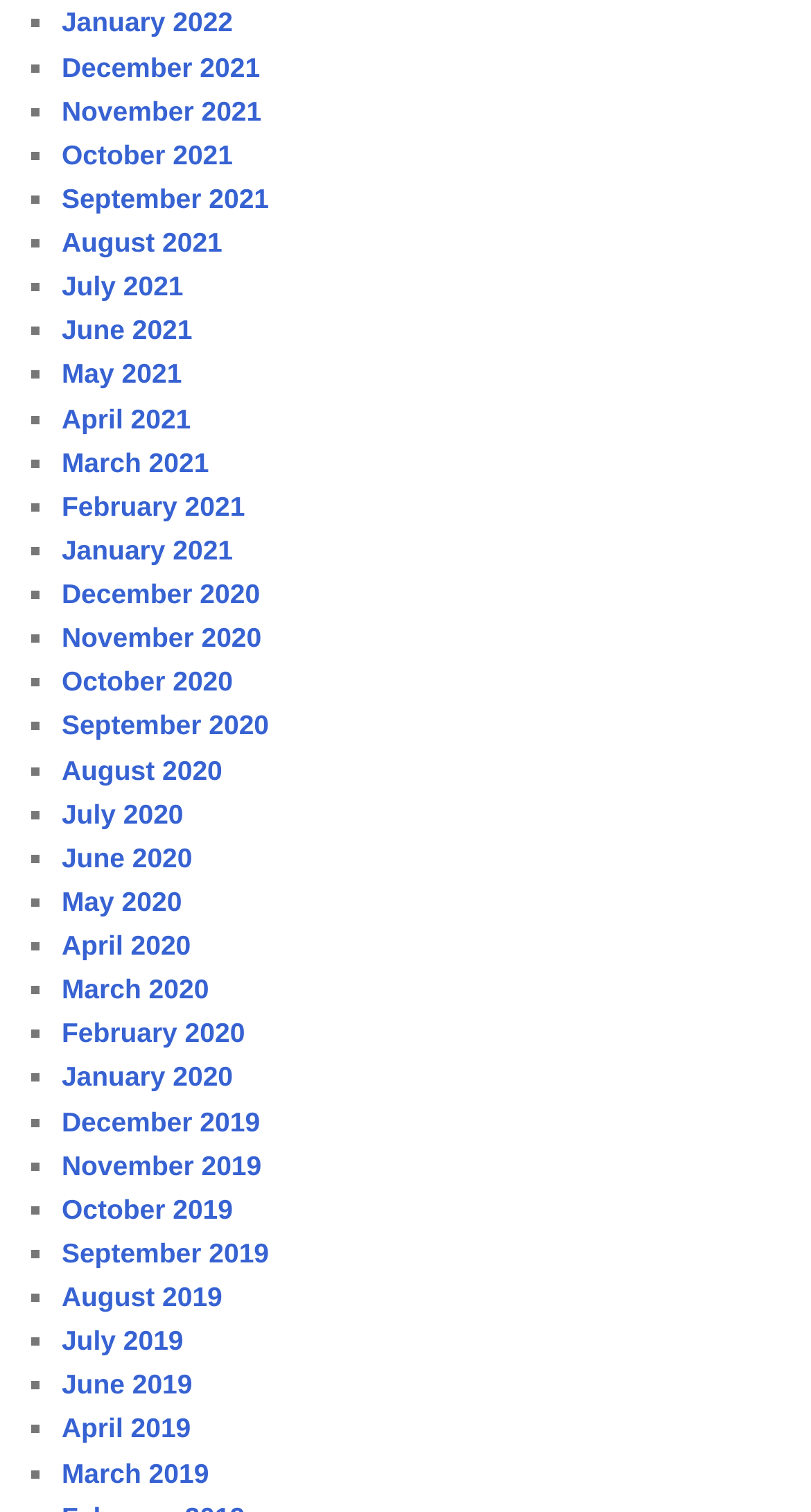Identify the bounding box coordinates of the region that needs to be clicked to carry out this instruction: "Access October 2021". Provide these coordinates as four float numbers ranging from 0 to 1, i.e., [left, top, right, bottom].

[0.076, 0.092, 0.287, 0.113]